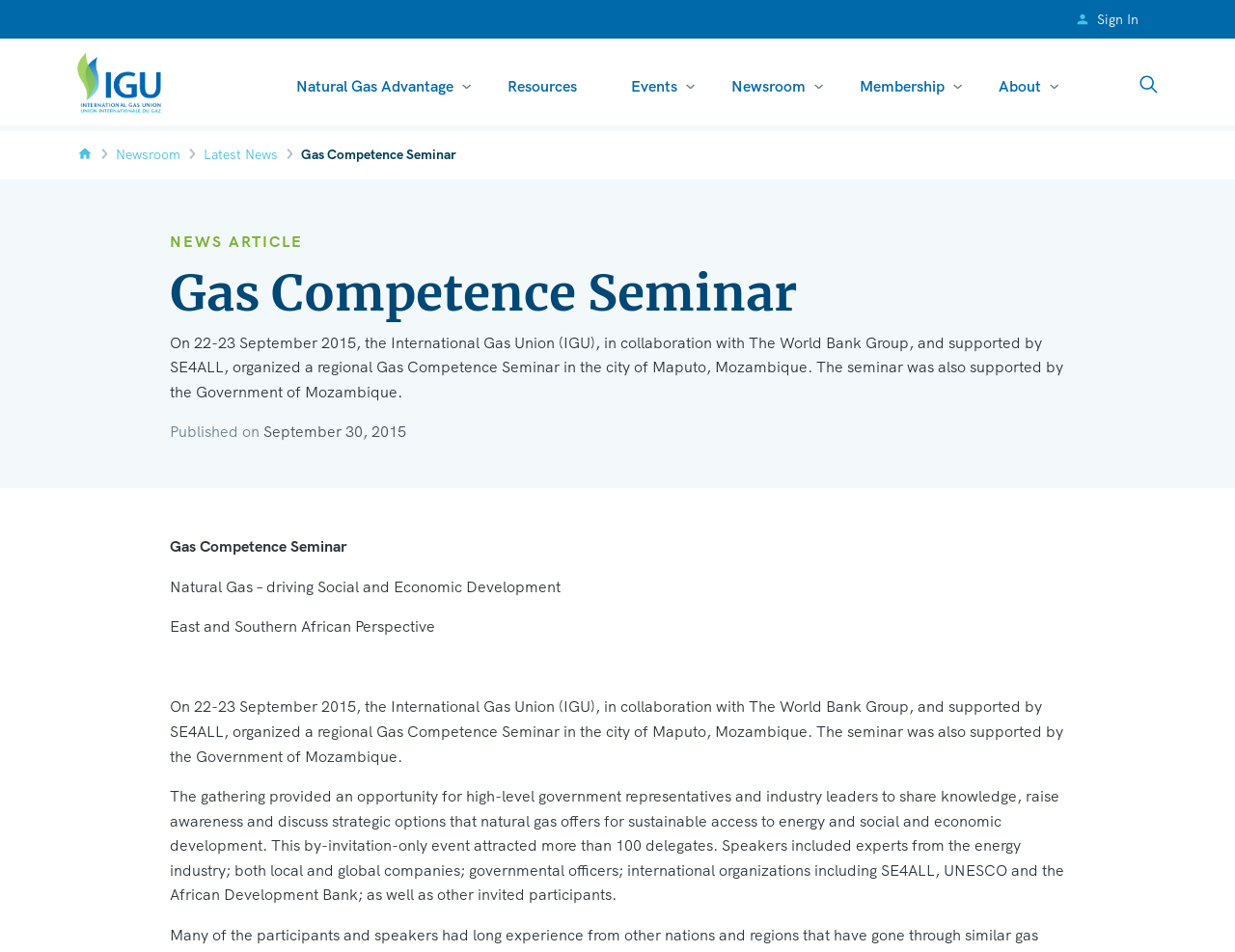Provide a brief response using a word or short phrase to this question:
When was the seminar published?

September 30, 2015